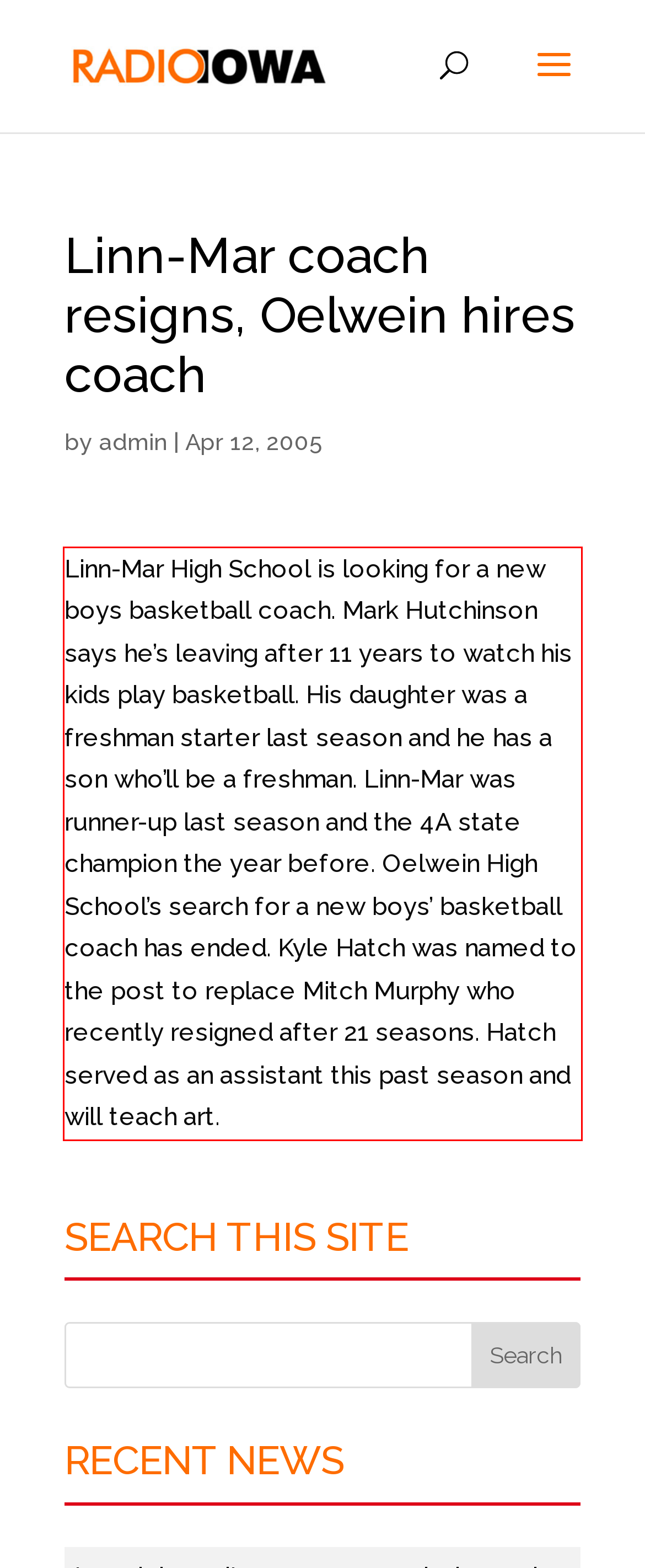From the screenshot of the webpage, locate the red bounding box and extract the text contained within that area.

Linn-Mar High School is looking for a new boys basketball coach. Mark Hutchinson says he’s leaving after 11 years to watch his kids play basketball. His daughter was a freshman starter last season and he has a son who’ll be a freshman. Linn-Mar was runner-up last season and the 4A state champion the year before. Oelwein High School’s search for a new boys’ basketball coach has ended. Kyle Hatch was named to the post to replace Mitch Murphy who recently resigned after 21 seasons. Hatch served as an assistant this past season and will teach art.